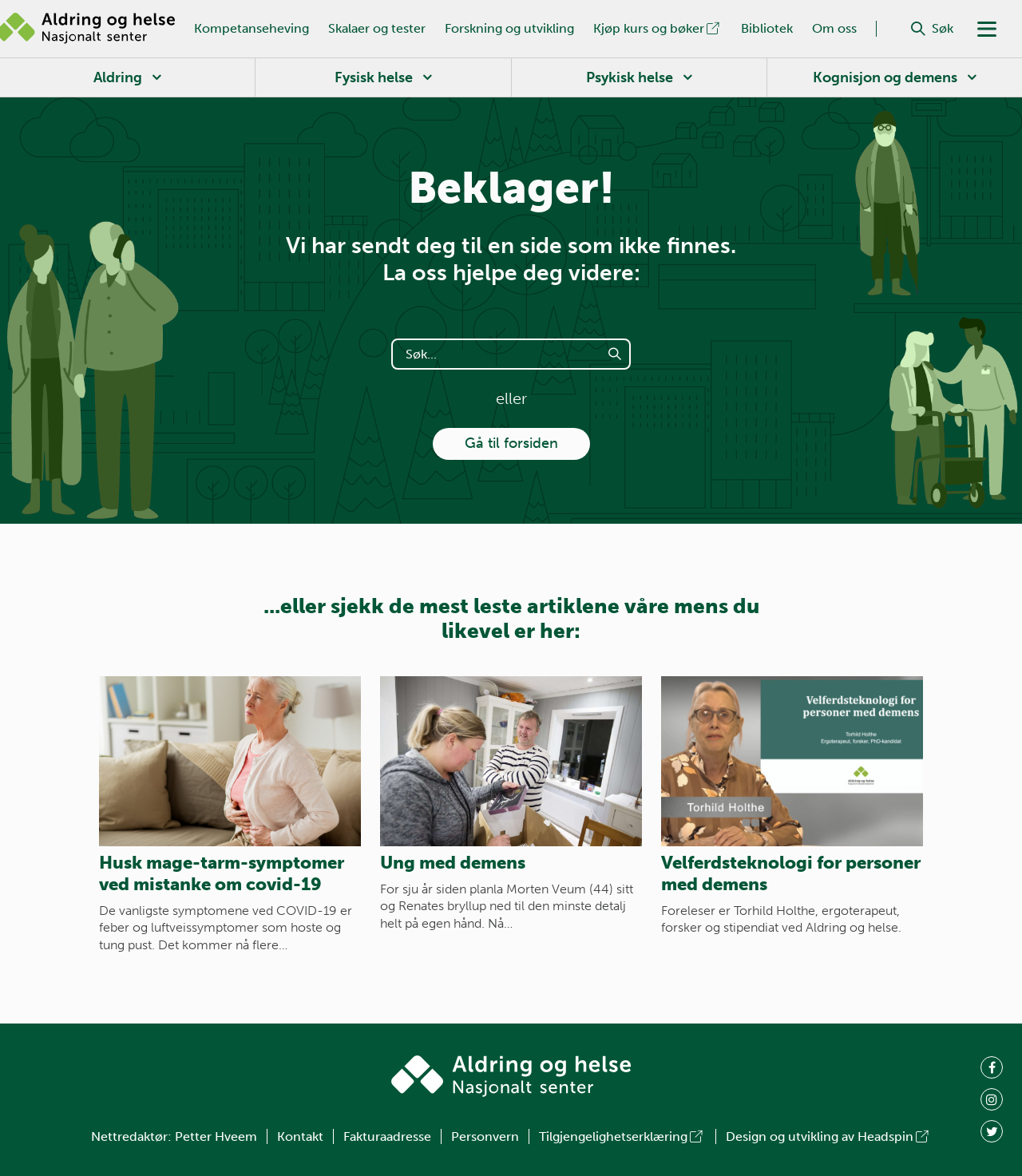Locate the bounding box coordinates of the region to be clicked to comply with the following instruction: "Learn more about physical health". The coordinates must be four float numbers between 0 and 1, in the form [left, top, right, bottom].

[0.25, 0.019, 0.5, 0.051]